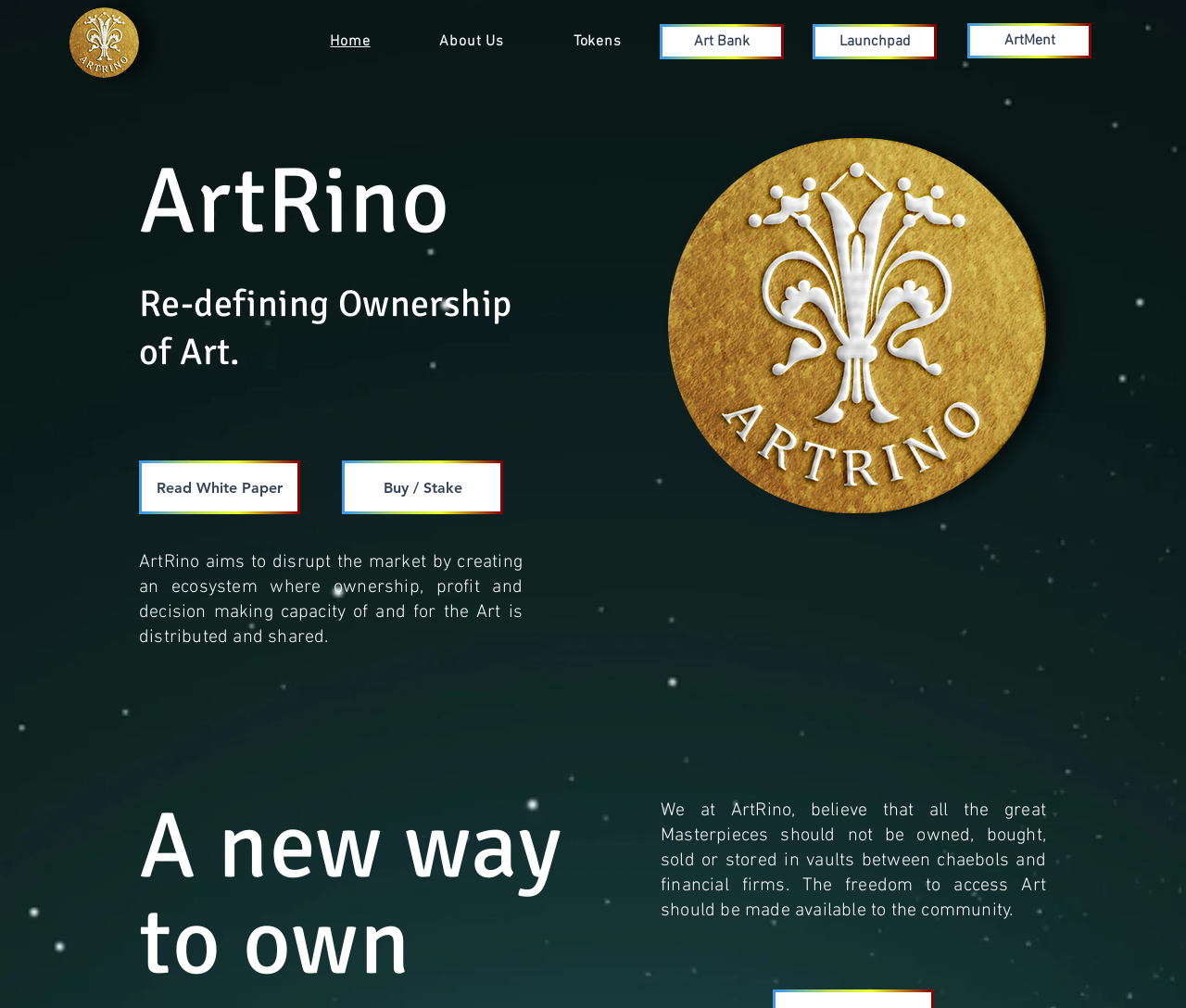Please locate the clickable area by providing the bounding box coordinates to follow this instruction: "Learn about 'ArtRino'".

[0.117, 0.137, 0.391, 0.256]